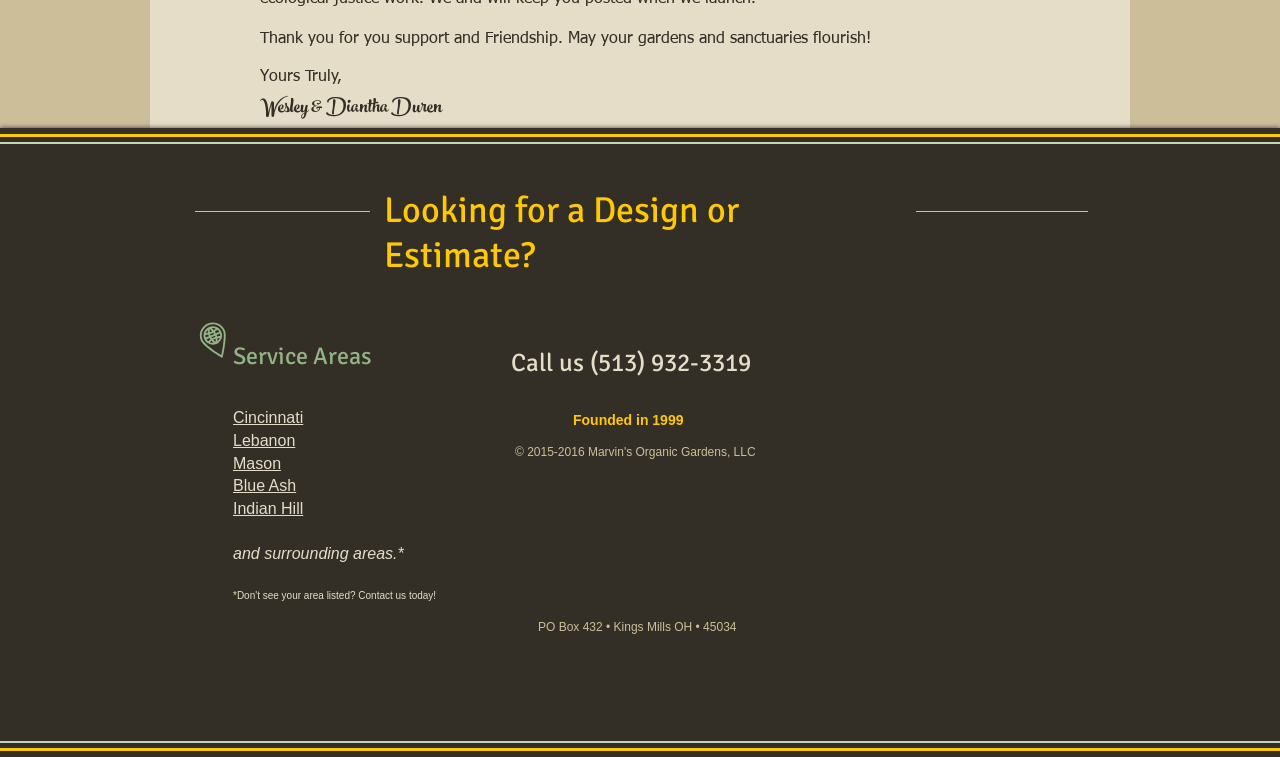Pinpoint the bounding box coordinates of the element you need to click to execute the following instruction: "Click the Sign in link". The bounding box should be represented by four float numbers between 0 and 1, in the format [left, top, right, bottom].

None